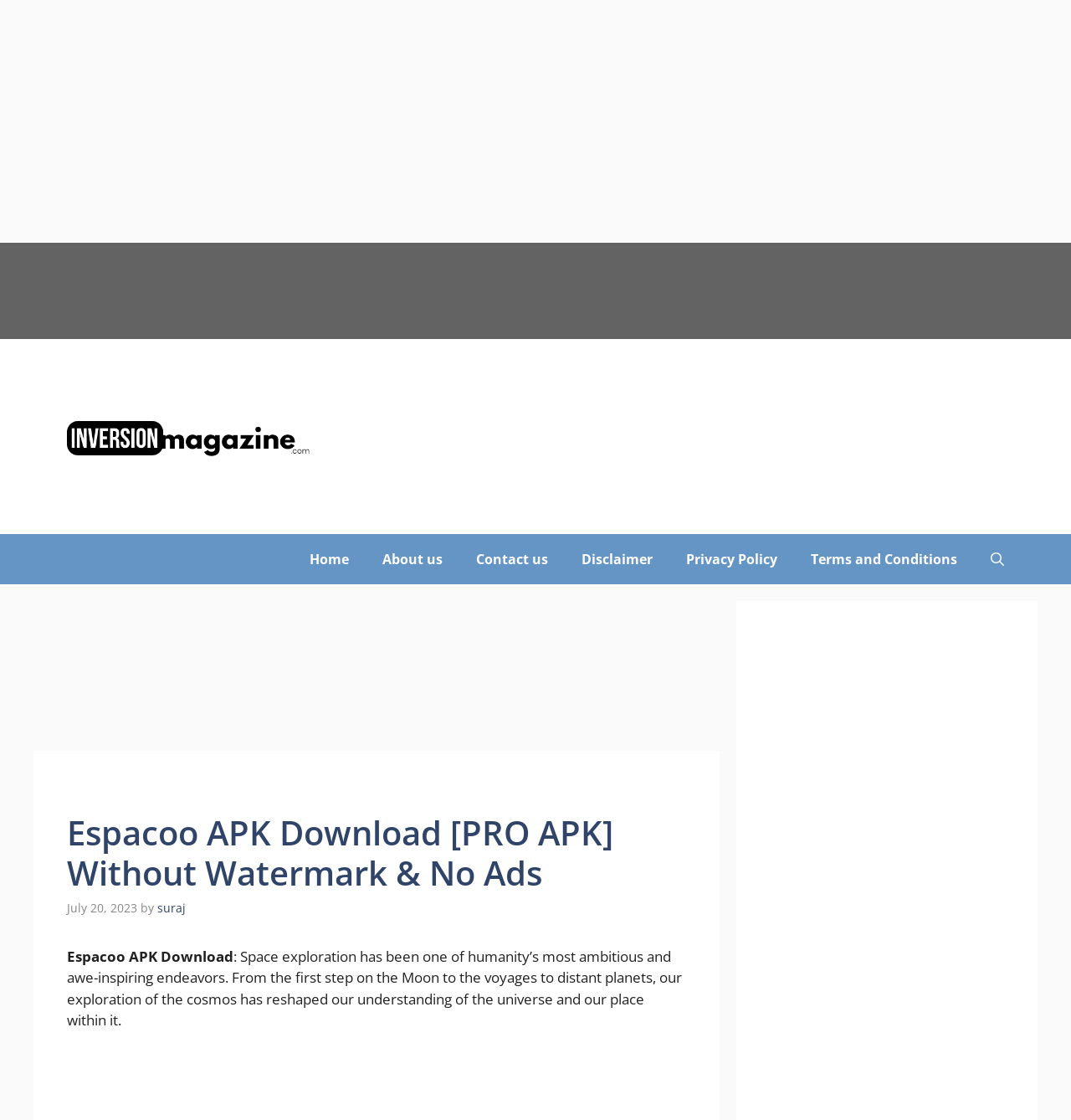Please identify the bounding box coordinates of where to click in order to follow the instruction: "Share the mission report".

None